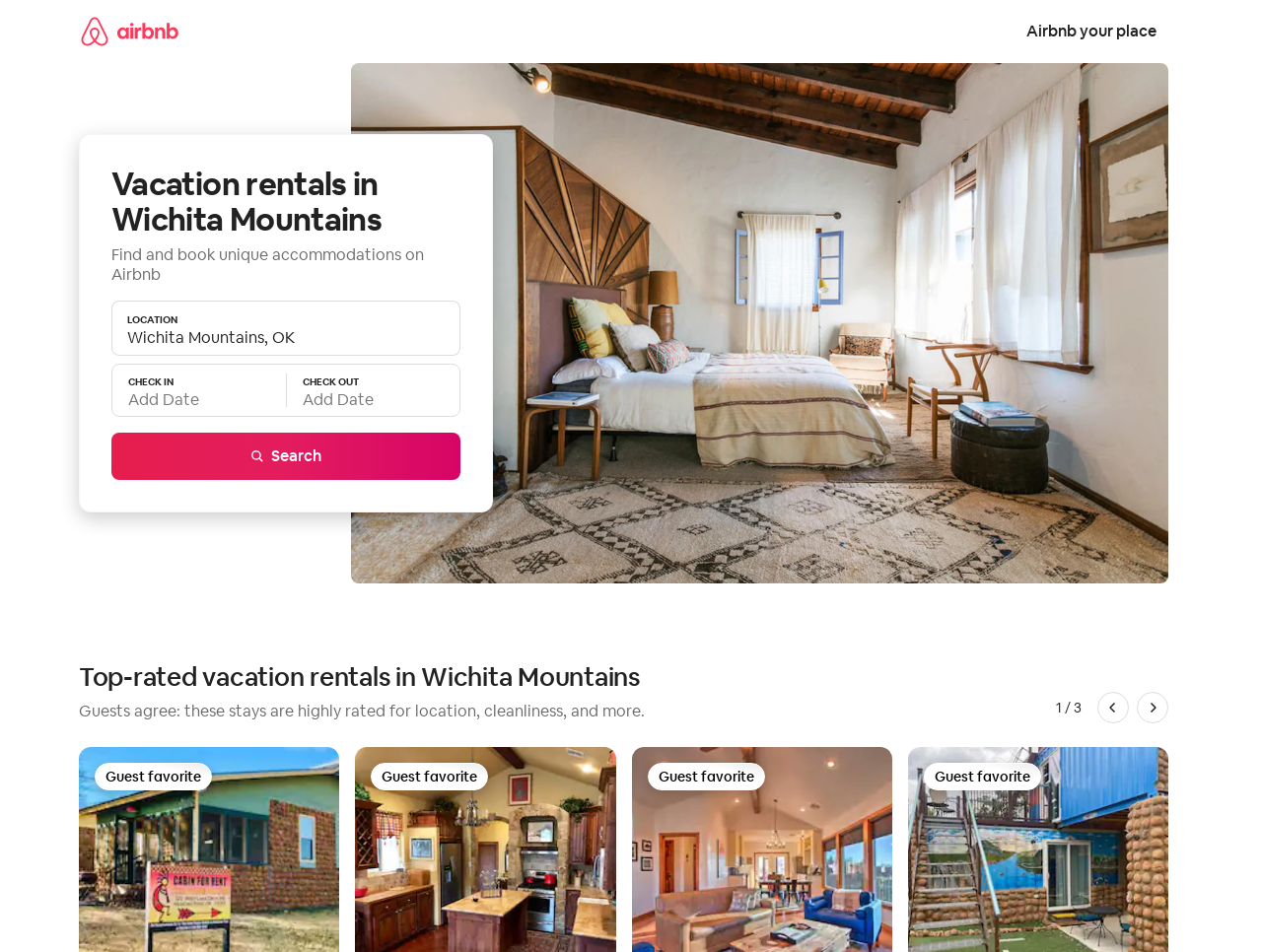Determine the bounding box coordinates of the area to click in order to meet this instruction: "View next page of results".

[0.901, 0.727, 0.926, 0.76]